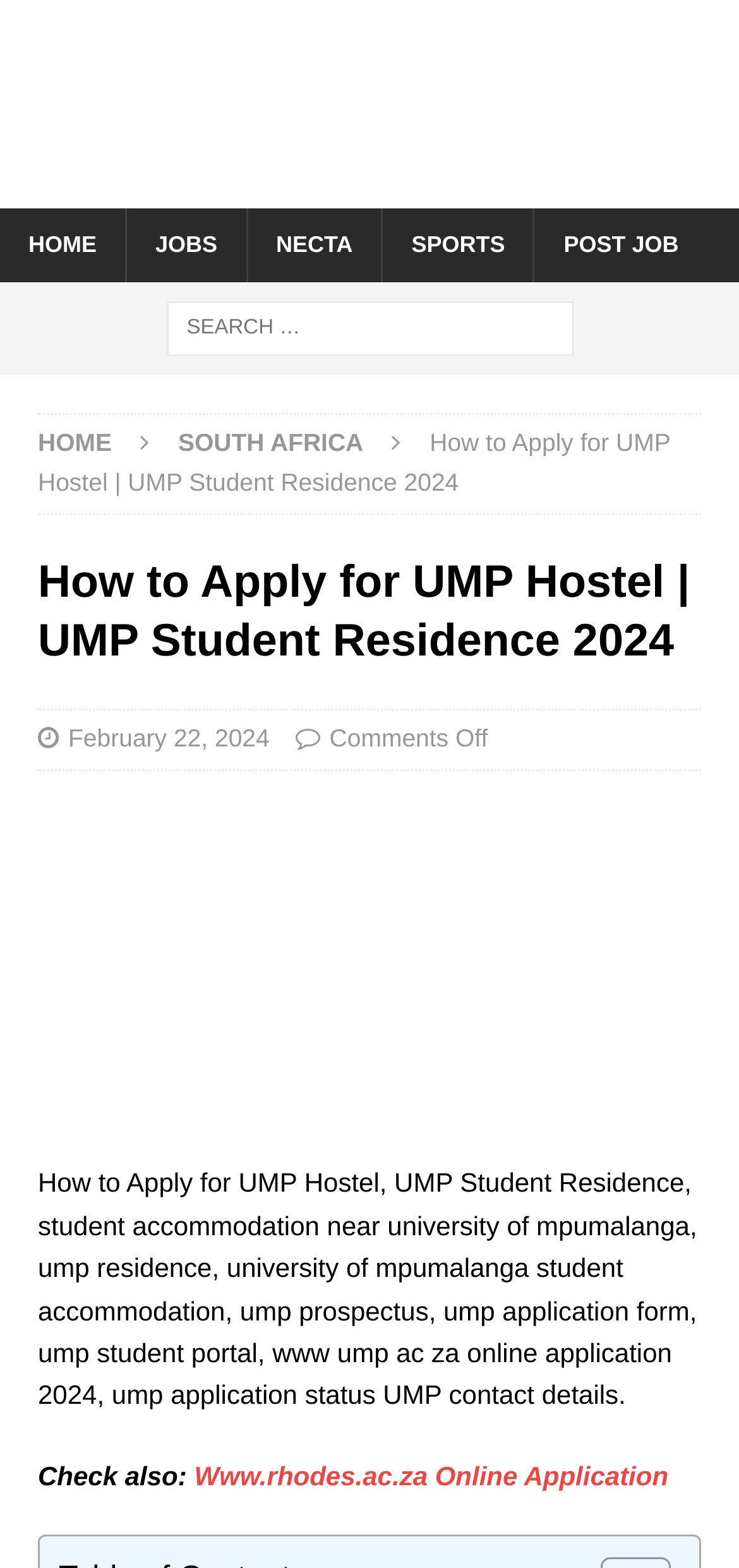What is the main topic of the webpage?
Look at the image and provide a detailed response to the question.

The main topic of the webpage is about how to apply for UMP Hostel, which is indicated by the heading 'How to Apply for UMP Hostel | UMP Student Residence 2024' and the text 'How to Apply for UMP Hostel, UMP Student Residence, student accommodation near university of mpumalanga...'.